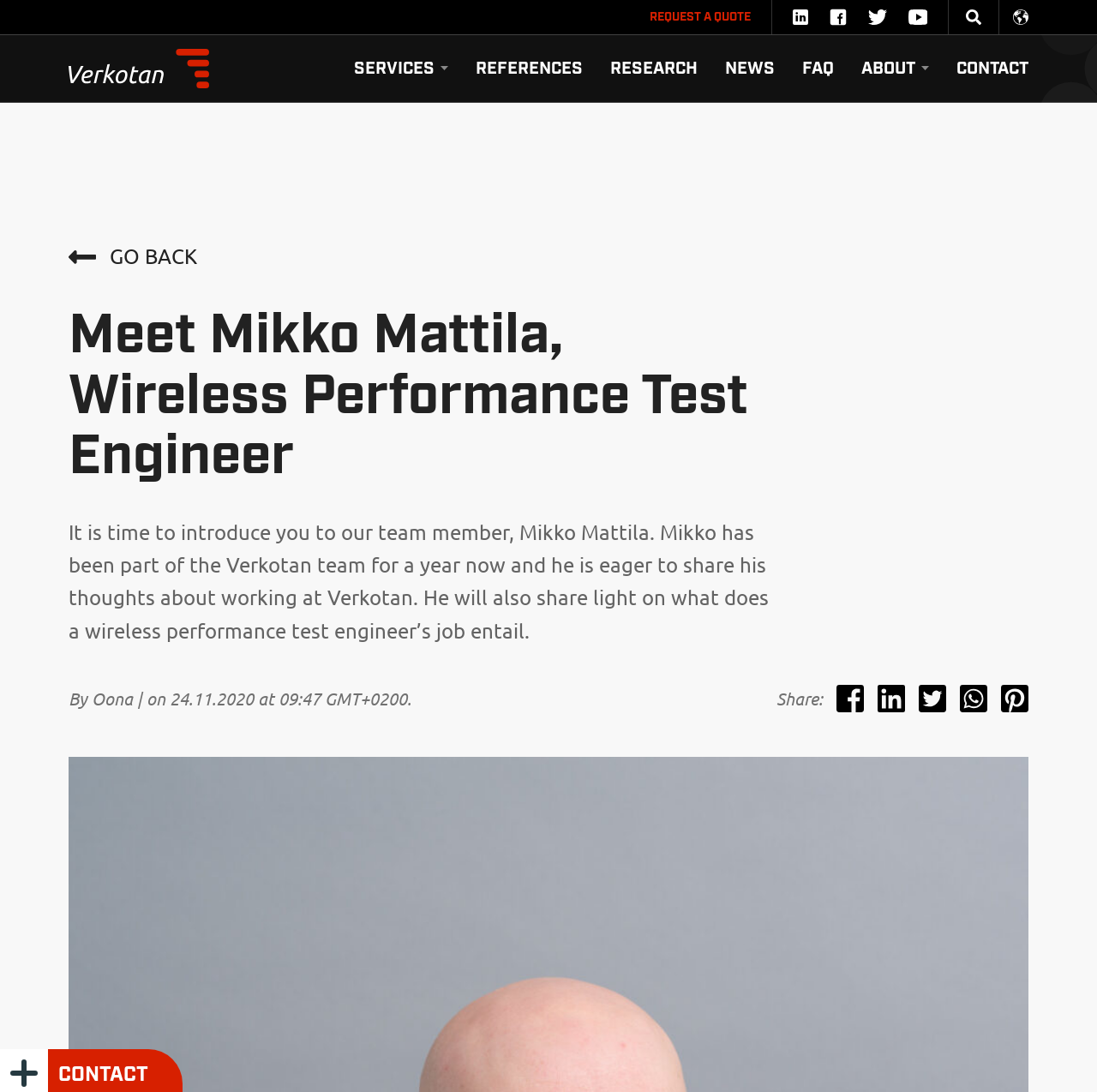Please identify the bounding box coordinates of the element's region that should be clicked to execute the following instruction: "Click the 'Contact' link". The bounding box coordinates must be four float numbers between 0 and 1, i.e., [left, top, right, bottom].

[0.859, 0.038, 0.938, 0.088]